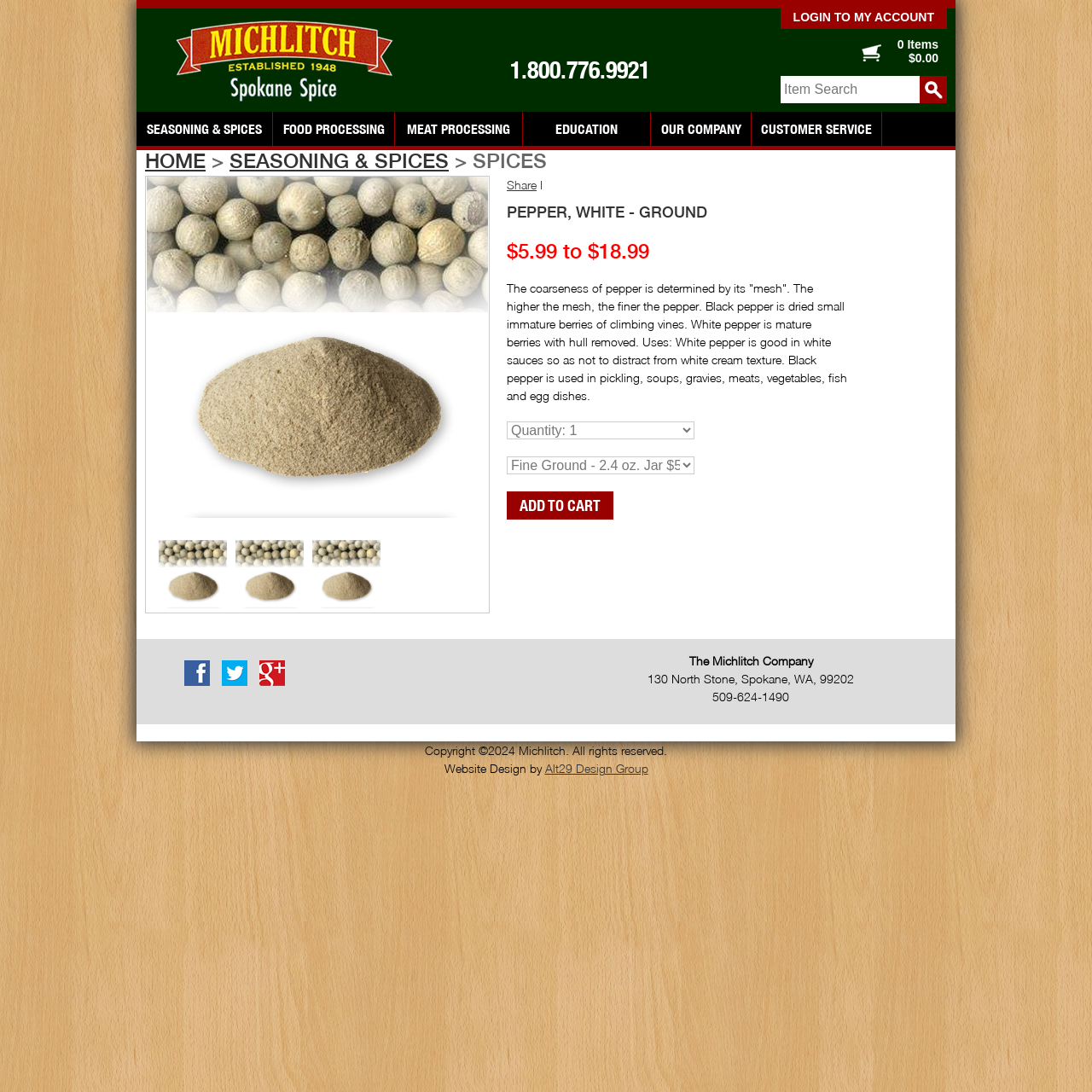What is the phone number of the company?
Use the information from the image to give a detailed answer to the question.

The phone number of the company can be found in the footer section of the webpage, where it says '509-624-1490'.